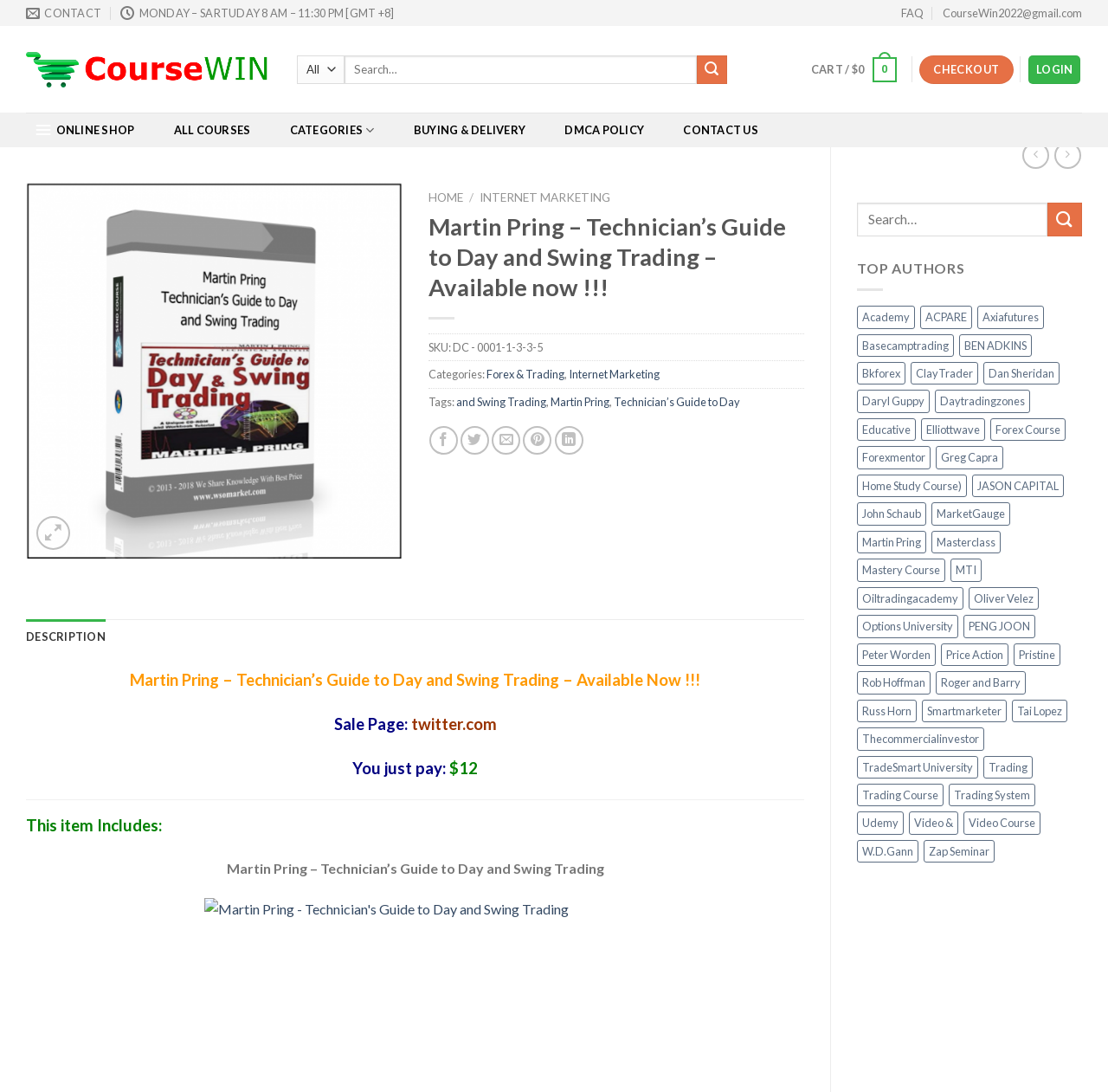Predict the bounding box coordinates of the area that should be clicked to accomplish the following instruction: "Click the 'ABOUT ME' link". The bounding box coordinates should consist of four float numbers between 0 and 1, i.e., [left, top, right, bottom].

None